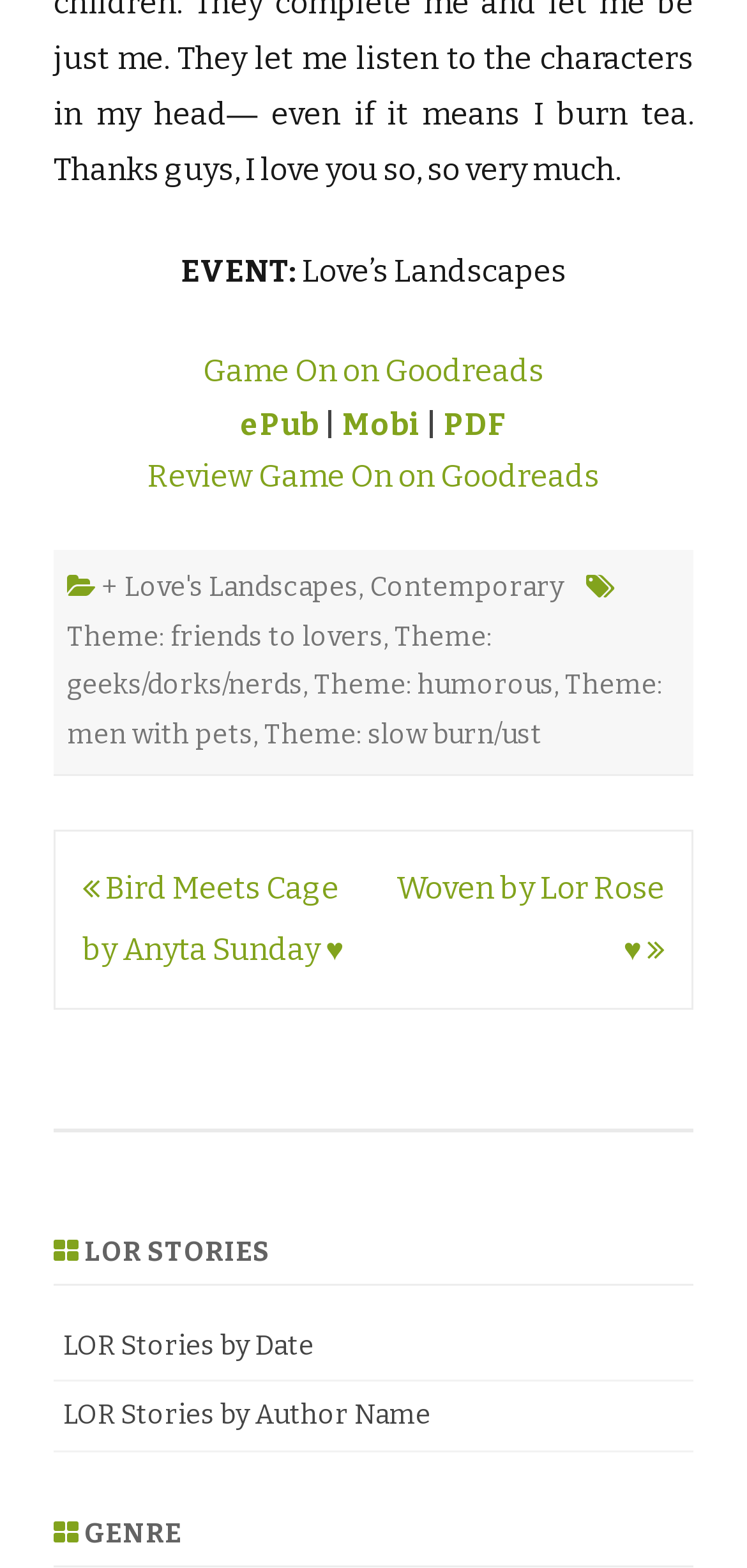How many file formats are available for download?
Refer to the image and respond with a one-word or short-phrase answer.

3